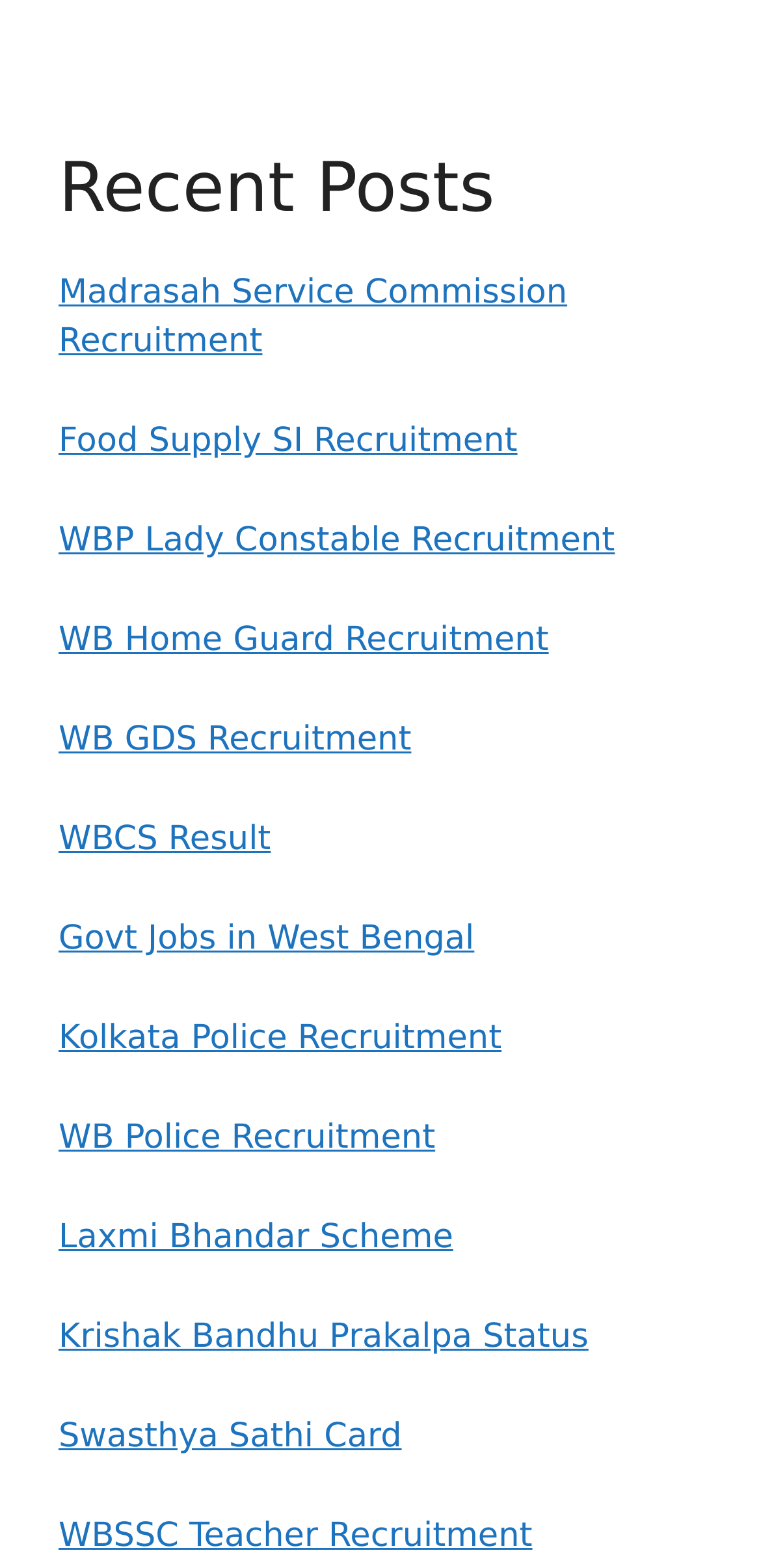Answer this question using a single word or a brief phrase:
Is the 'Laxmi Bhandar Scheme' a recruitment post?

No